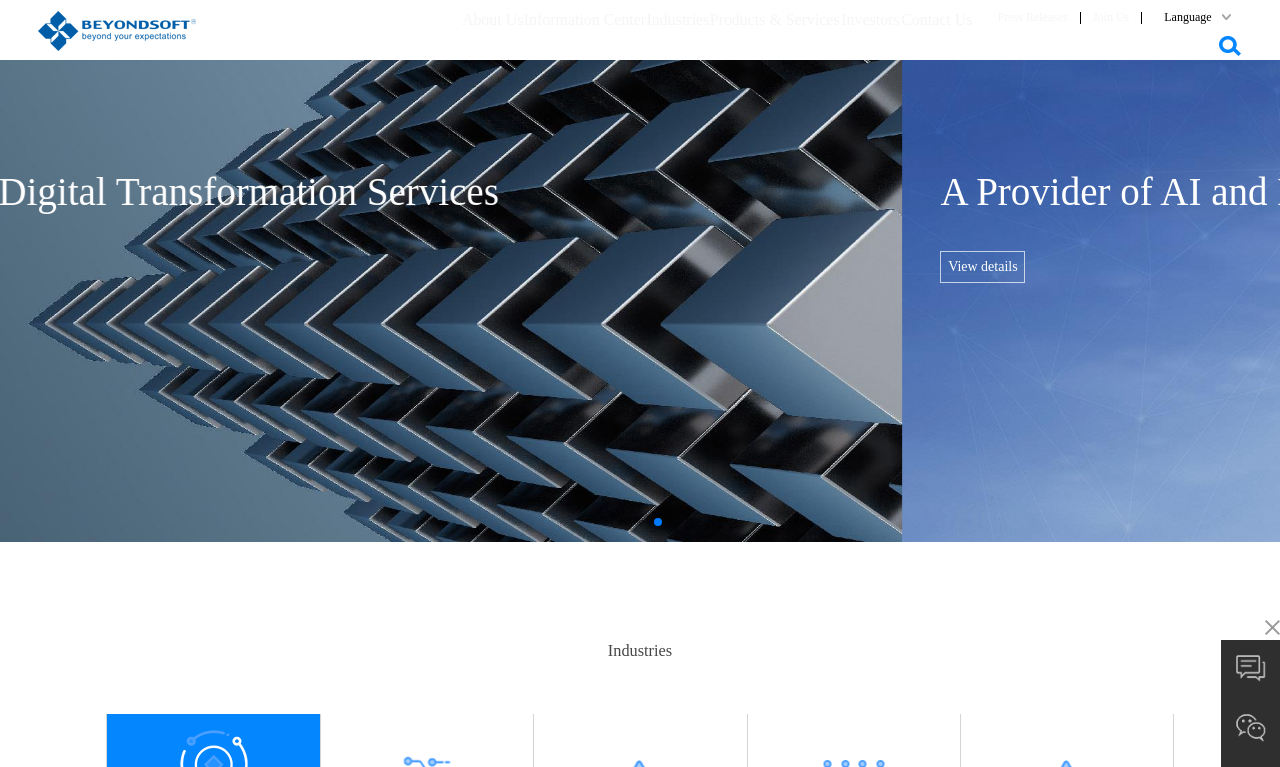Please give a short response to the question using one word or a phrase:
What is the company name on the logo?

Beyondsoft